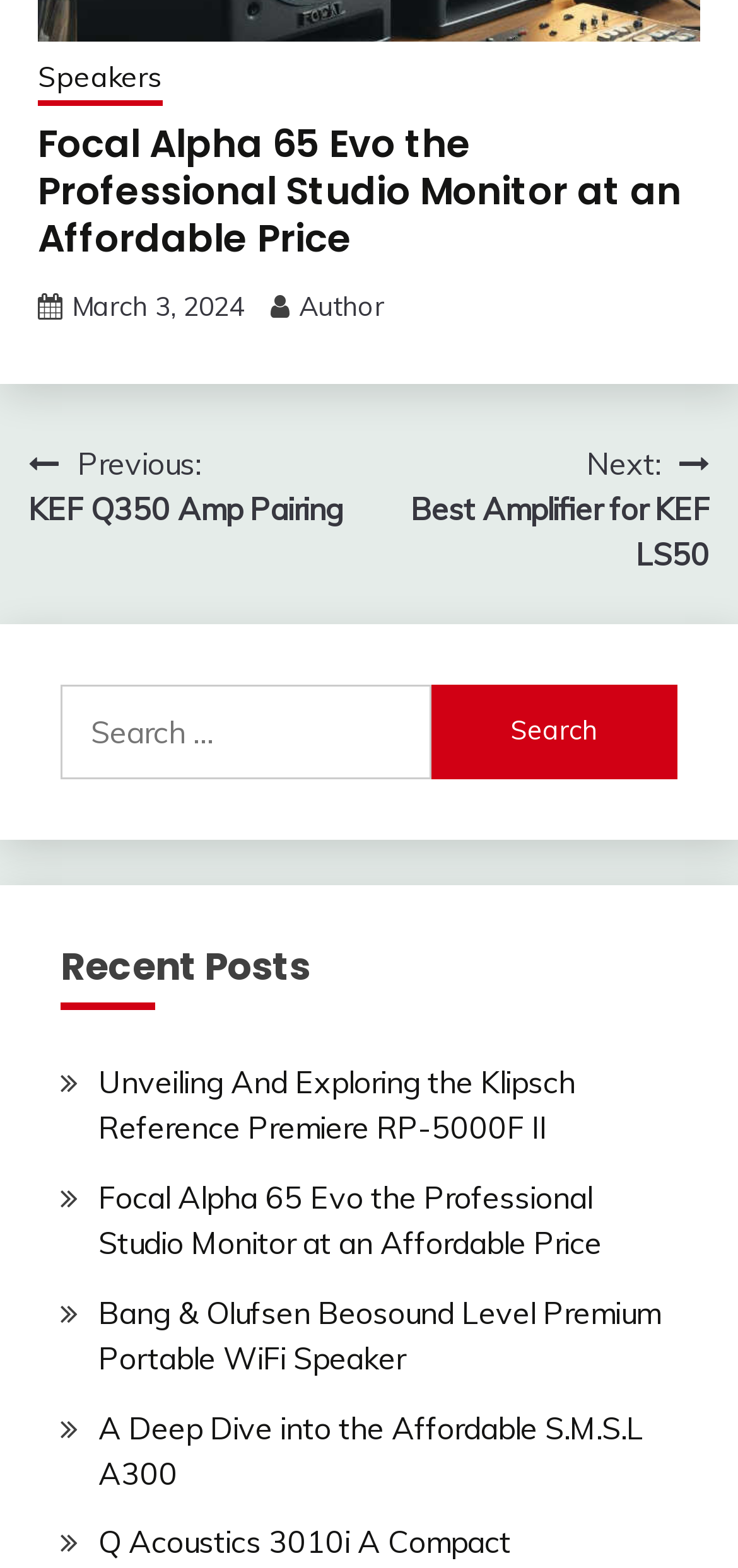What is the title of the current post?
Provide an in-depth and detailed answer to the question.

The title of the current post can be determined by looking at the heading element with the text 'Focal Alpha 65 Evo the Professional Studio Monitor at an Affordable Price' which is located at the top of the webpage.